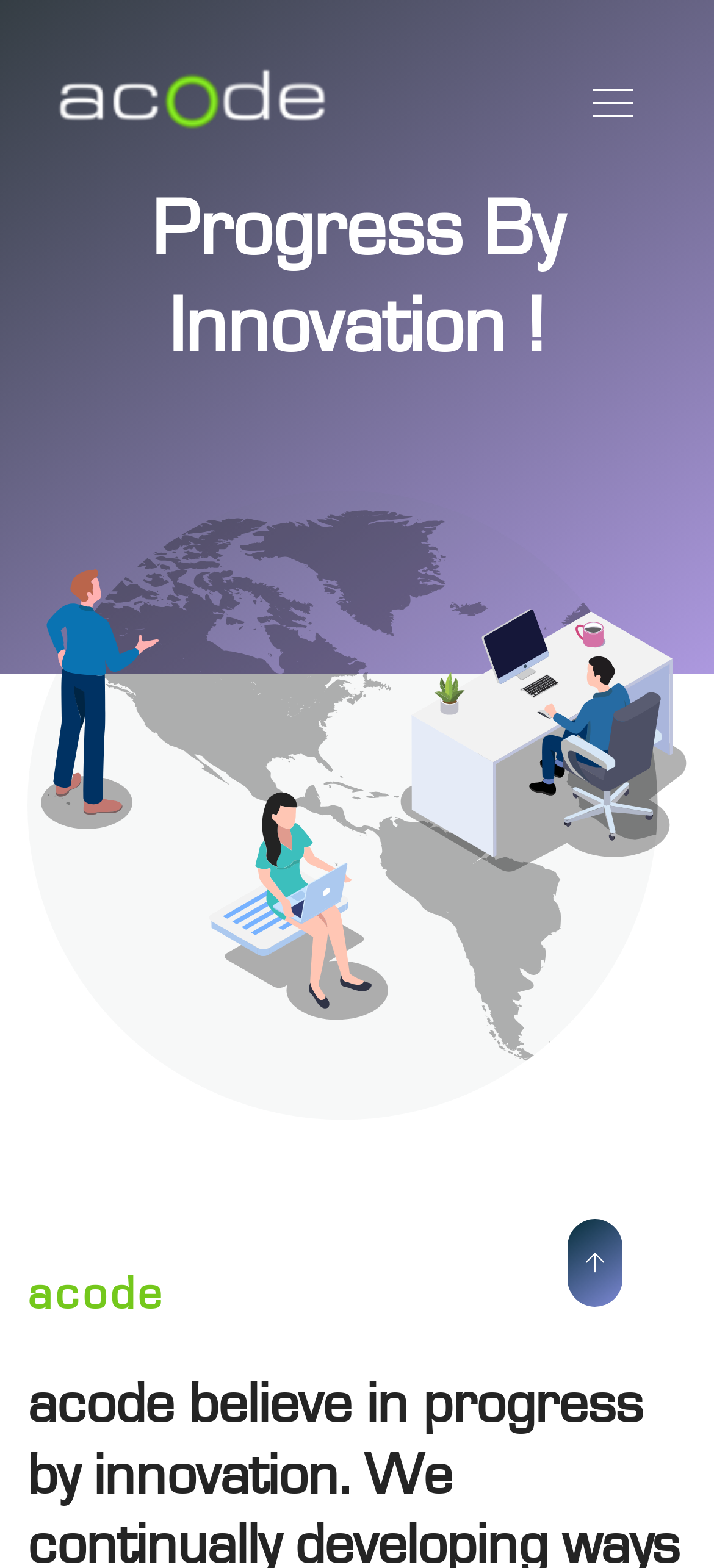Reply to the question with a single word or phrase:
How many links are on the webpage?

3